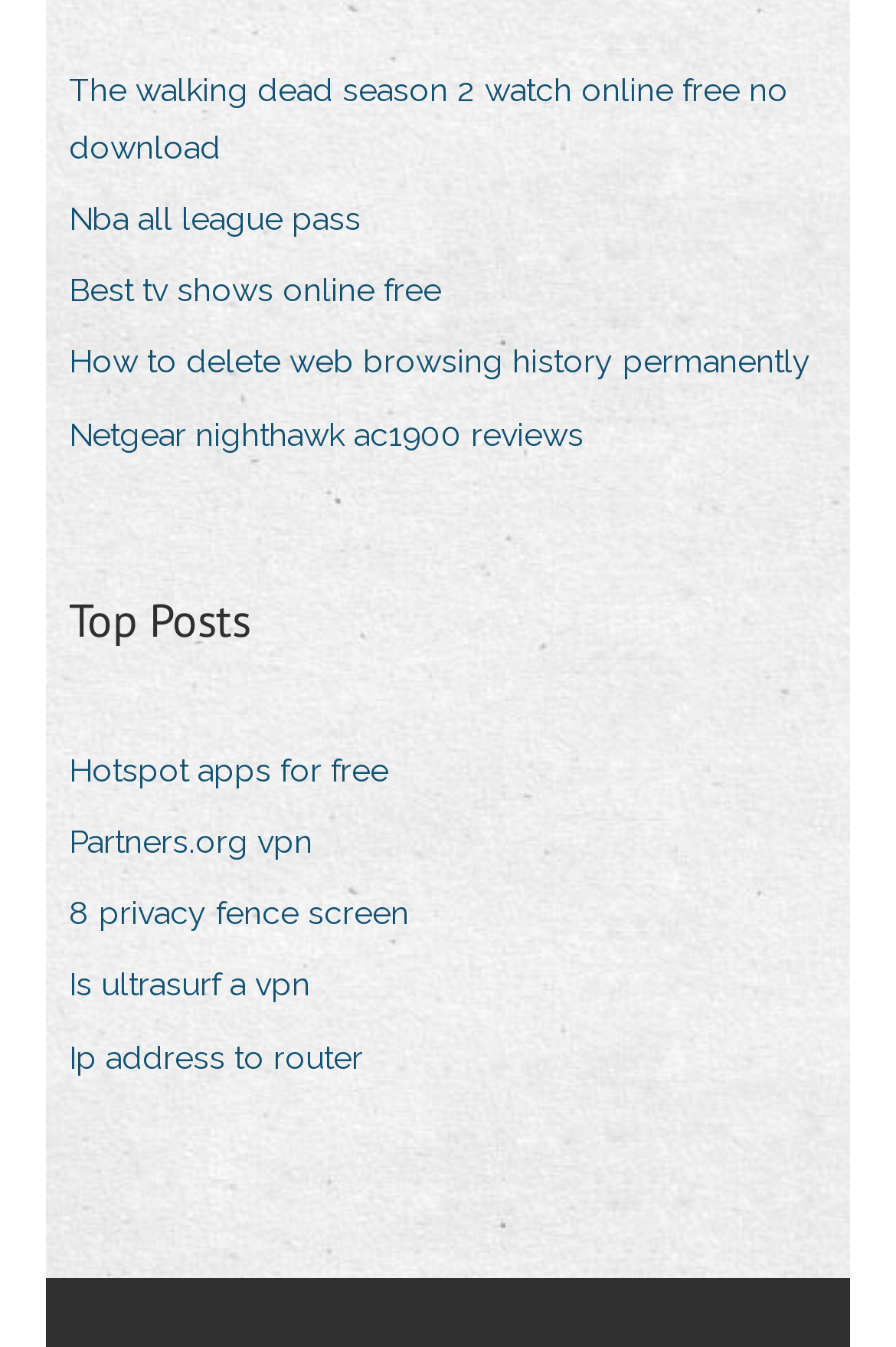Can you determine the bounding box coordinates of the area that needs to be clicked to fulfill the following instruction: "View 'Top Posts'"?

[0.077, 0.435, 0.279, 0.486]